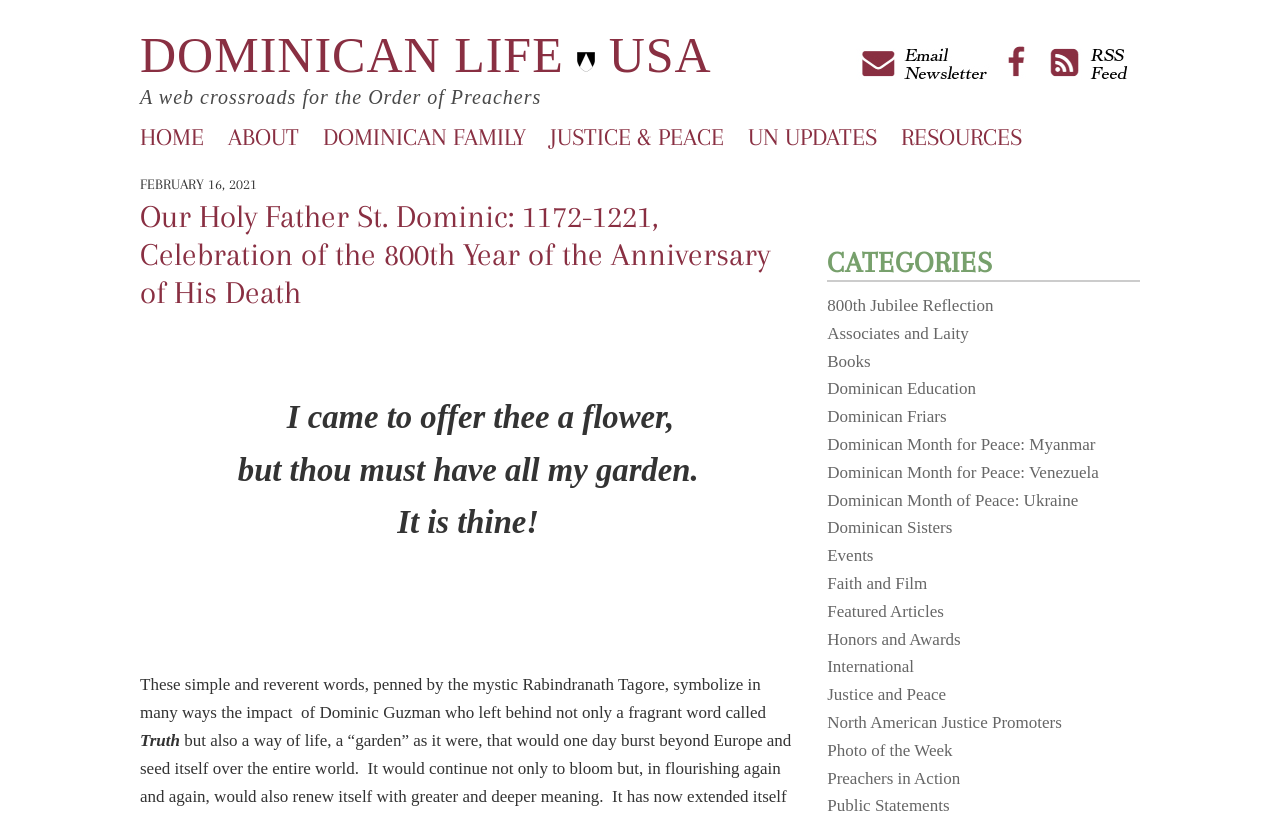Produce a meticulous description of the webpage.

The webpage is dedicated to the celebration of the 800th year of the anniversary of St. Dominic's death. At the top, there is a header section with the title "DOMINICAN LIFE" and an image next to it. Below the header, there is a tagline "A web crossroads for the Order of Preachers". 

On the top right, there are three links: "Email Newsletter Signup", an empty link, and "RSS FEED", each accompanied by an image. 

Below the header, there is a navigation menu with links to "HOME", "ABOUT", "DOMINICAN FAMILY", "JUSTICE & PEACE", "UN UPDATES", and "RESOURCES". 

The main content of the webpage is divided into two sections. The left section has a time stamp "FEBRUARY 16, 2021" and a heading "Our Holy Father St. Dominic: 1172-1221, Celebration of the 800th Year of the Anniversary of His Death". Below the heading, there is a figure, which is likely an image. 

The main content of the webpage is a blockquote with a quote from Rabindranath Tagore, followed by a passage of text that reflects on the impact of Dominic Guzman. The passage is divided into three paragraphs. 

On the right side of the webpage, there is a section with the heading "CATEGORIES" and a list of 19 links to various categories, including "800th Jubilee Reflection", "Associates and Laity", "Books", and "Justice and Peace", among others.